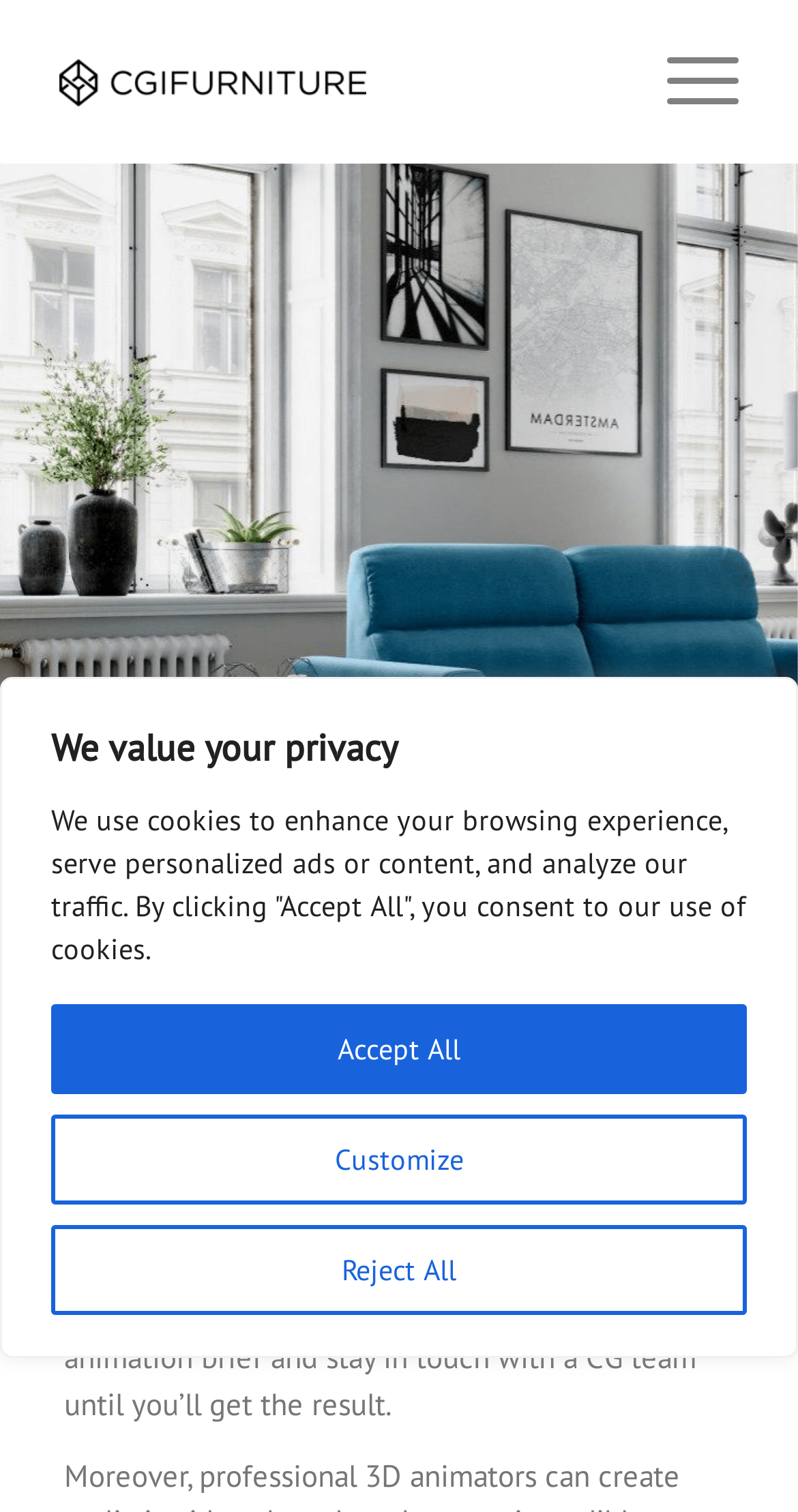What is 3D product animation used for?
Using the details from the image, give an elaborate explanation to answer the question.

According to the webpage, 3D product animation is a cost-effective way for furniture manufacturers and sellers to get photorealistic video content. This is mentioned in the paragraph that explains the benefits of 3D animation.